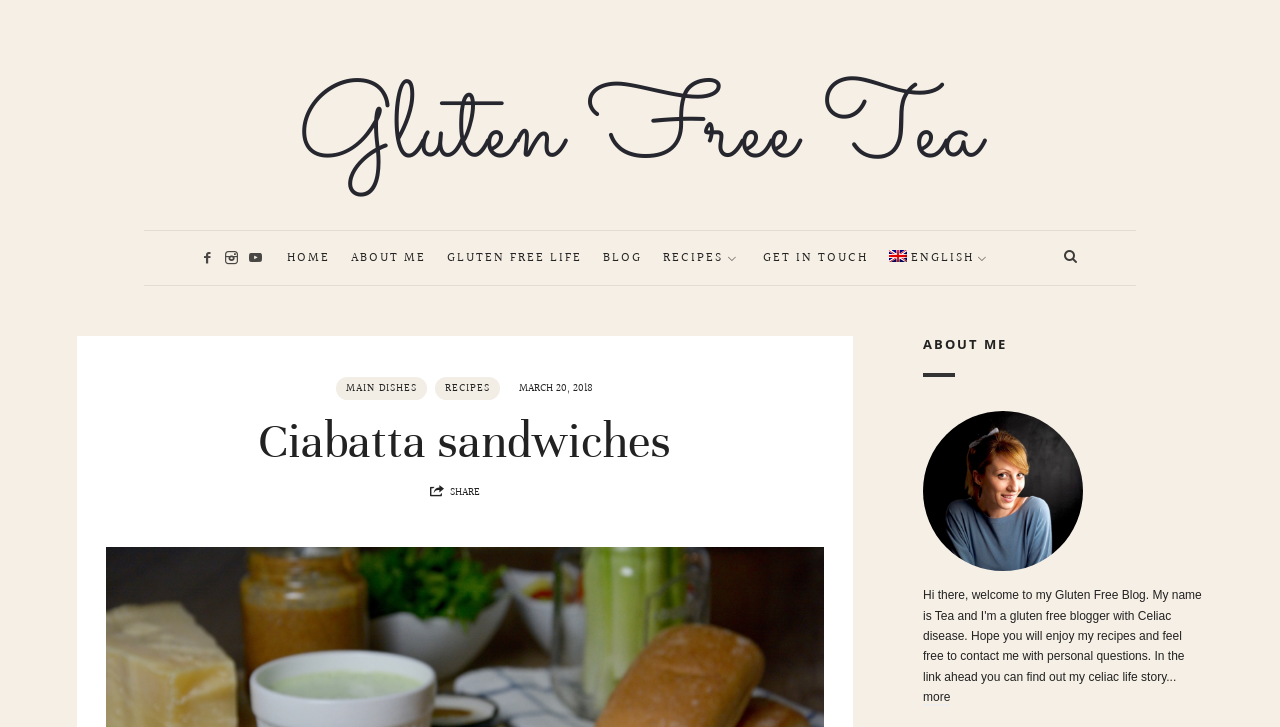Please identify the webpage's heading and generate its text content.

Gluten Free Tea
Gluten Free Tea